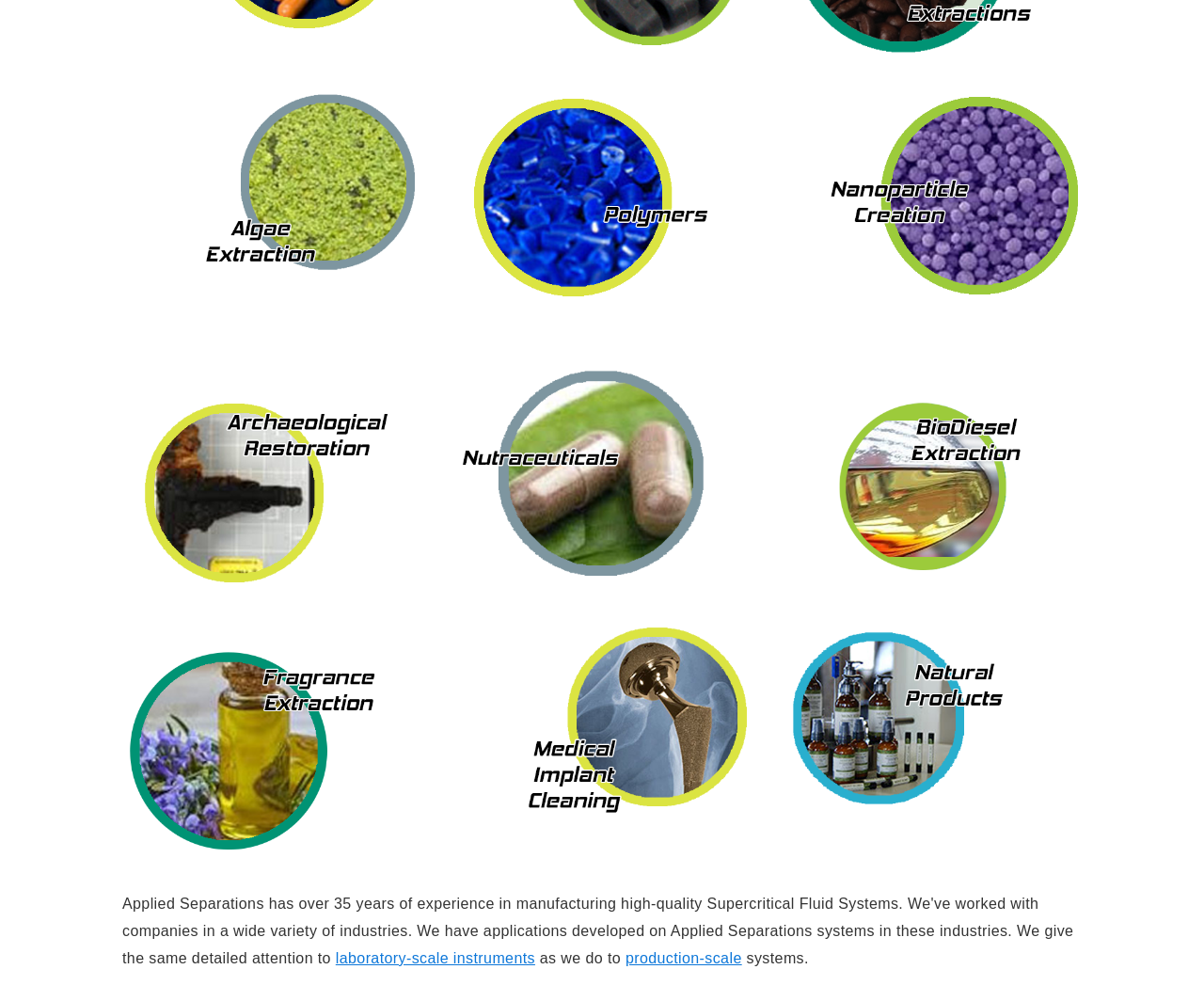How many images are associated with 'Algae Extraction'?
Look at the image and provide a detailed response to the question.

There is one image associated with 'Algae Extraction' which is an image element with a bounding box of [0.102, 0.093, 0.346, 0.321] and is a child element of the 'Algae Extraction' link element.